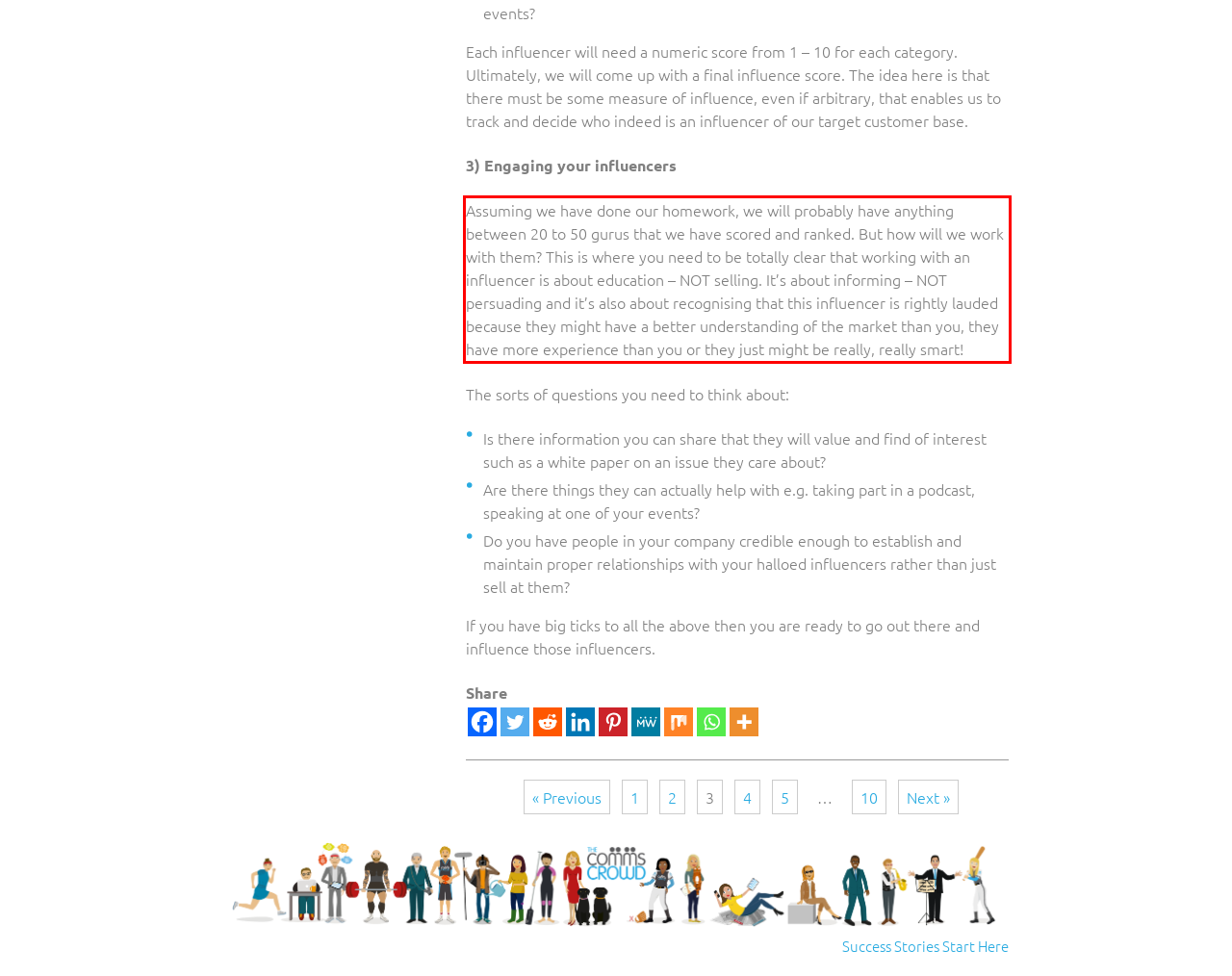Using the provided webpage screenshot, identify and read the text within the red rectangle bounding box.

Assuming we have done our homework, we will probably have anything between 20 to 50 gurus that we have scored and ranked. But how will we work with them? This is where you need to be totally clear that working with an influencer is about education – NOT selling. It’s about informing – NOT persuading and it’s also about recognising that this influencer is rightly lauded because they might have a better understanding of the market than you, they have more experience than you or they just might be really, really smart!